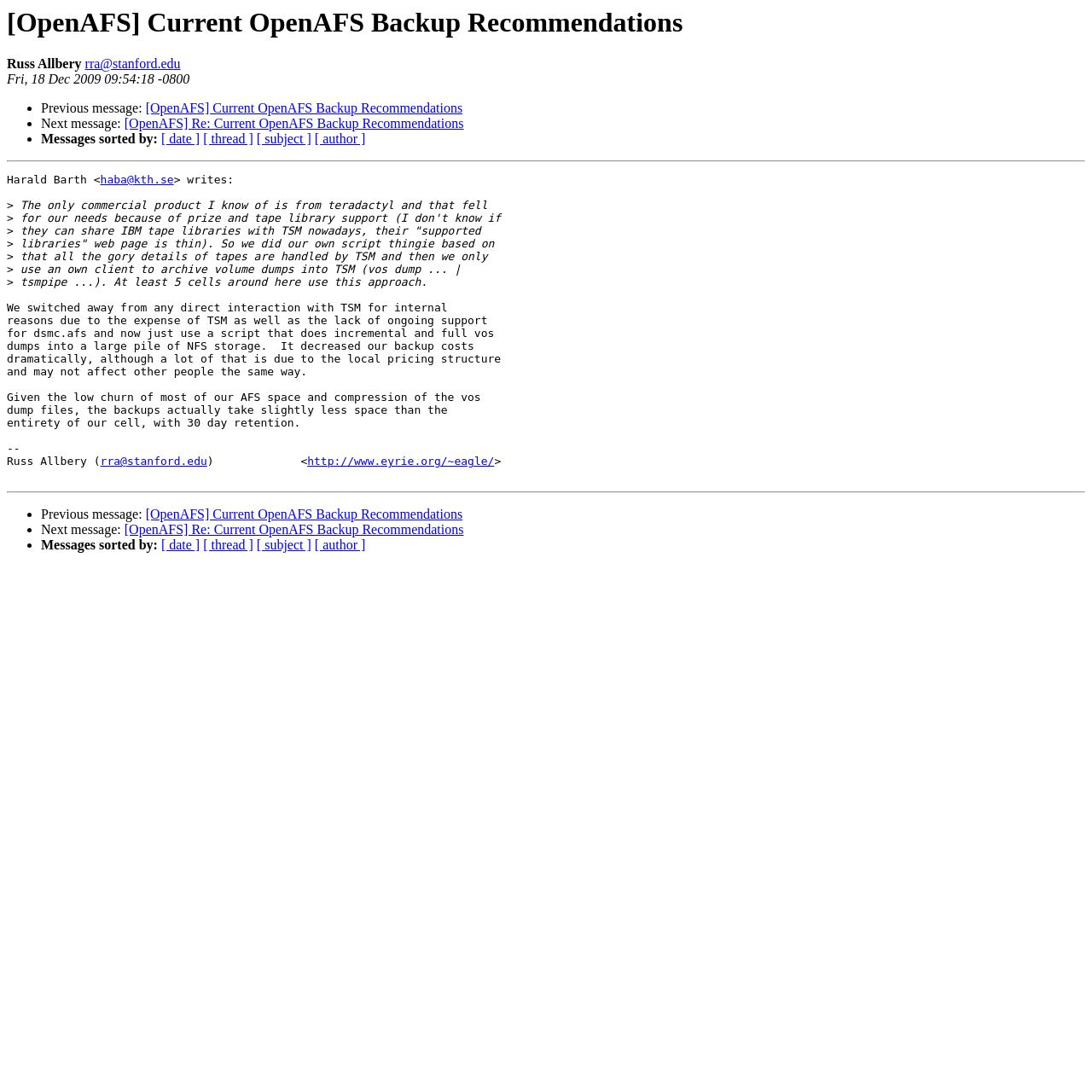Please identify the bounding box coordinates of the region to click in order to complete the given instruction: "View previous message". The coordinates should be four float numbers between 0 and 1, i.e., [left, top, right, bottom].

[0.038, 0.093, 0.133, 0.106]